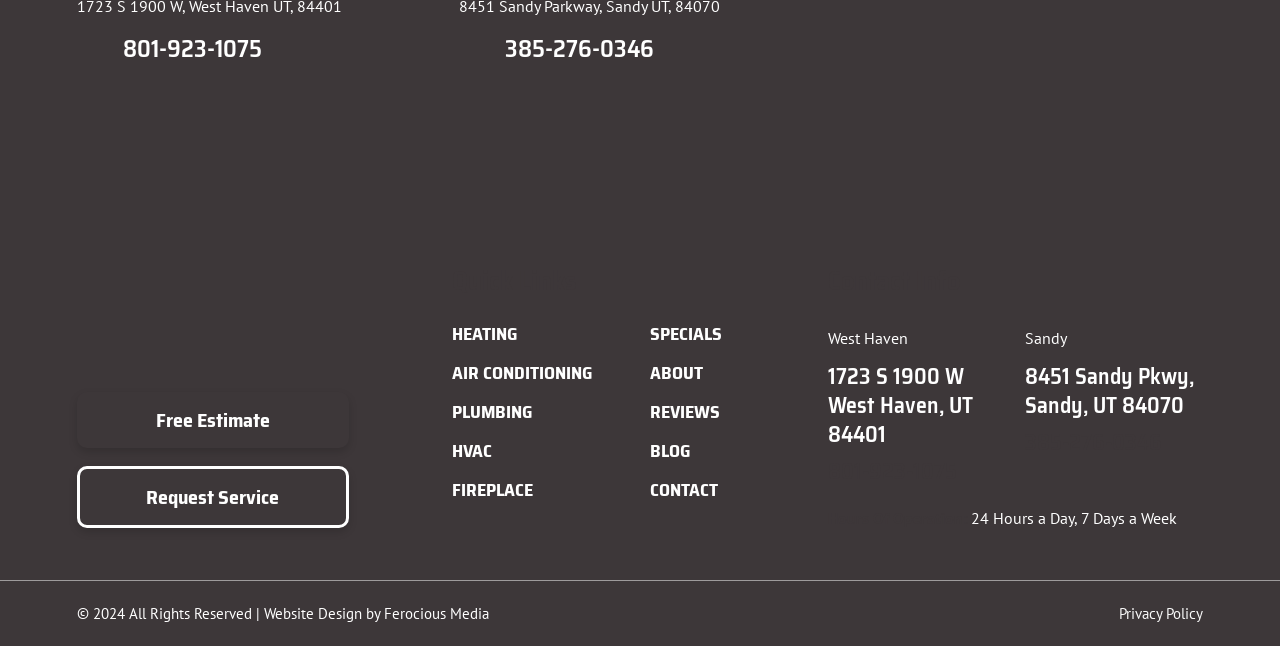Specify the bounding box coordinates of the element's region that should be clicked to achieve the following instruction: "Visit the 'HEATING' page". The bounding box coordinates consist of four float numbers between 0 and 1, in the format [left, top, right, bottom].

[0.353, 0.498, 0.492, 0.559]